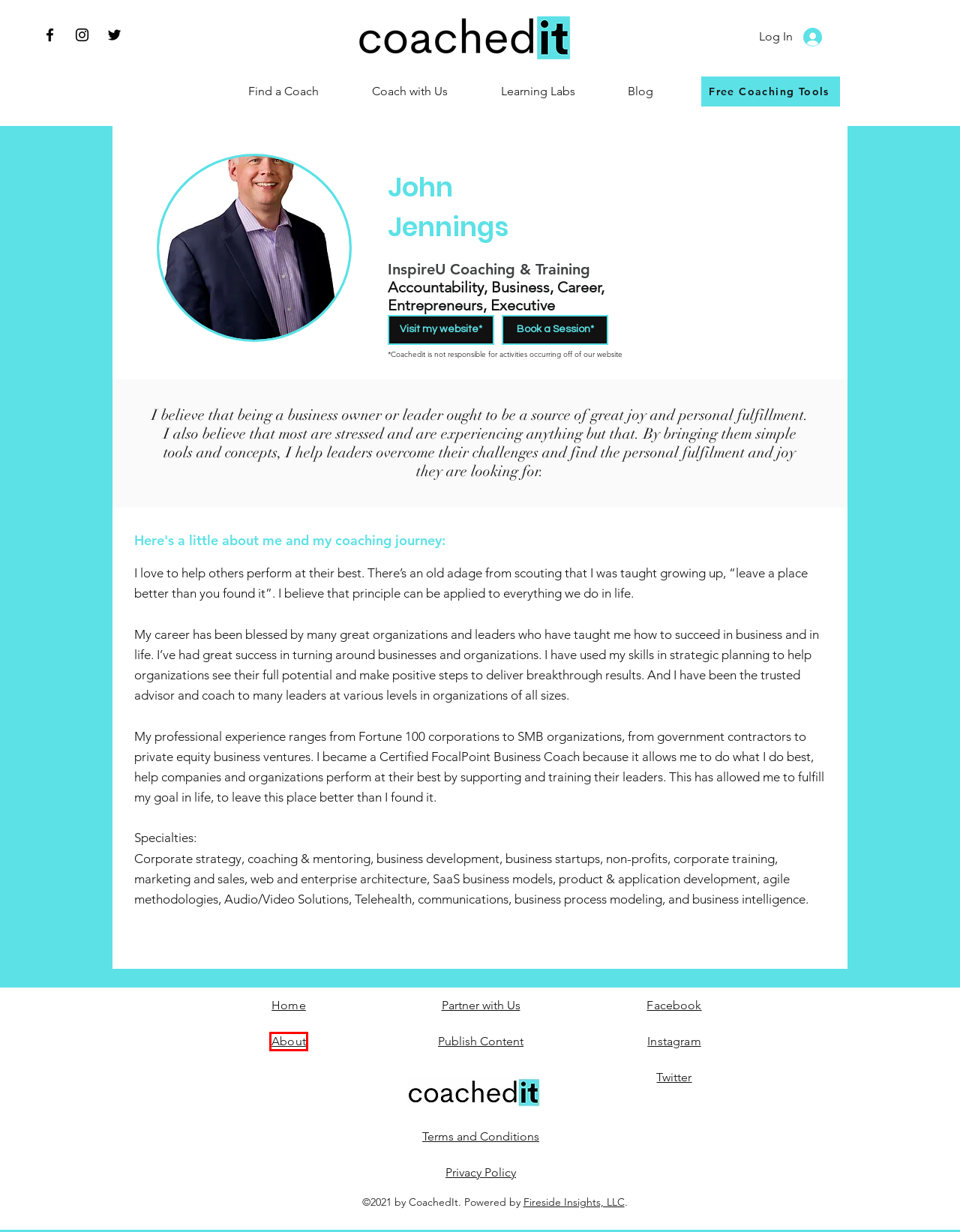You are looking at a webpage screenshot with a red bounding box around an element. Pick the description that best matches the new webpage after interacting with the element in the red bounding box. The possible descriptions are:
A. Get Featured | Coached It
B. Terms and Conditions | Coached It
C. Calendly - John K Jennings, Certified Master Coach
D. Blog | Coached It
E. Partner with Us | Coached It
F. Free Coaching Tools Download | Coached It
G. About Coached It | Find a coach for success
H. InspireU Business Coaching & Training | Louisville, Jeffersontown, St Matthews KY

G